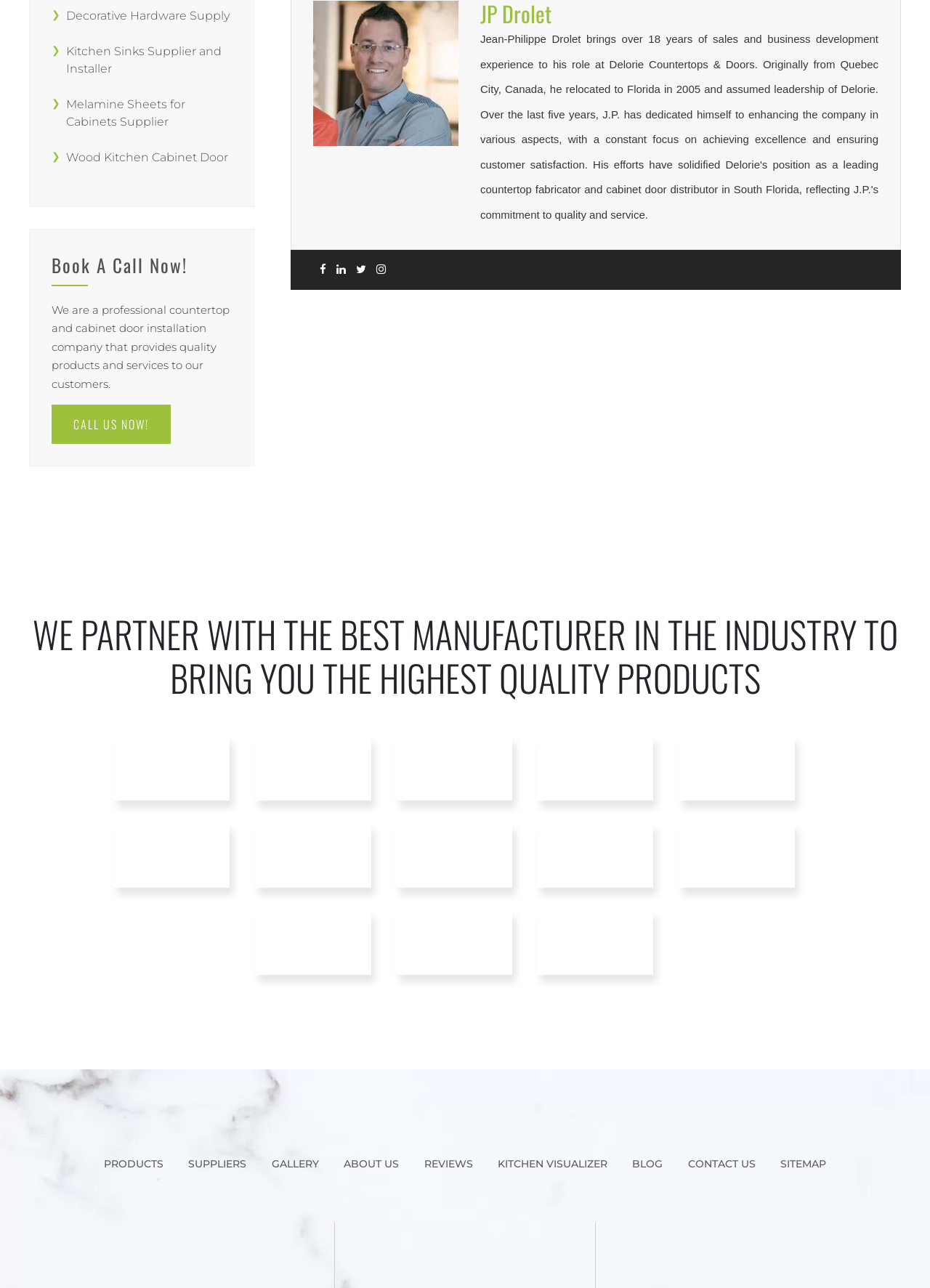What types of products does the company supply?
Based on the image, answer the question with as much detail as possible.

Based on the webpage, the company supplies various products, including countertops, cabinets, and cabinet doors, as indicated by the links and images in the webpage, particularly in the sections related to suppliers and products.